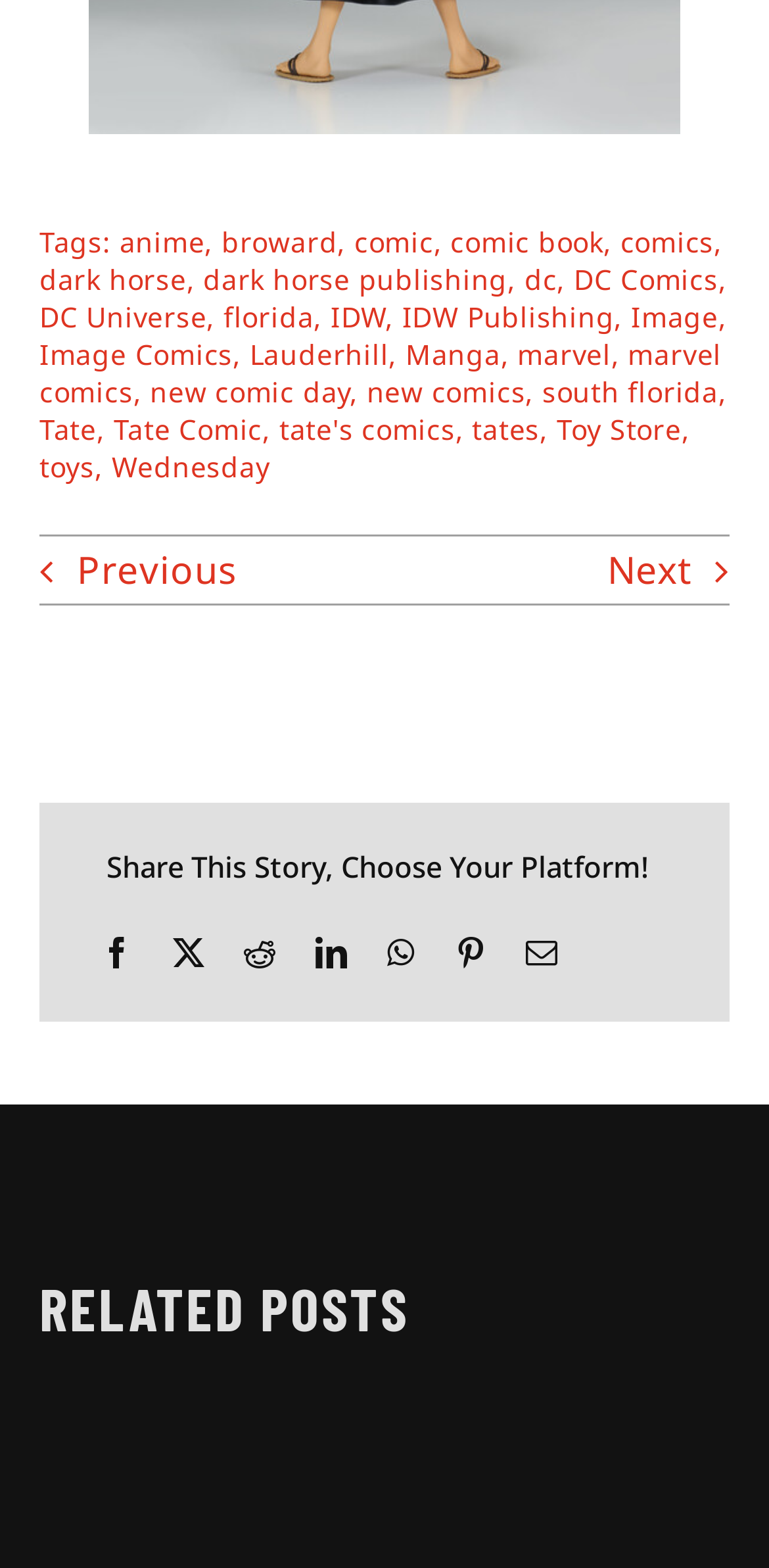Show the bounding box coordinates for the HTML element described as: "new comic day".

[0.195, 0.238, 0.455, 0.262]